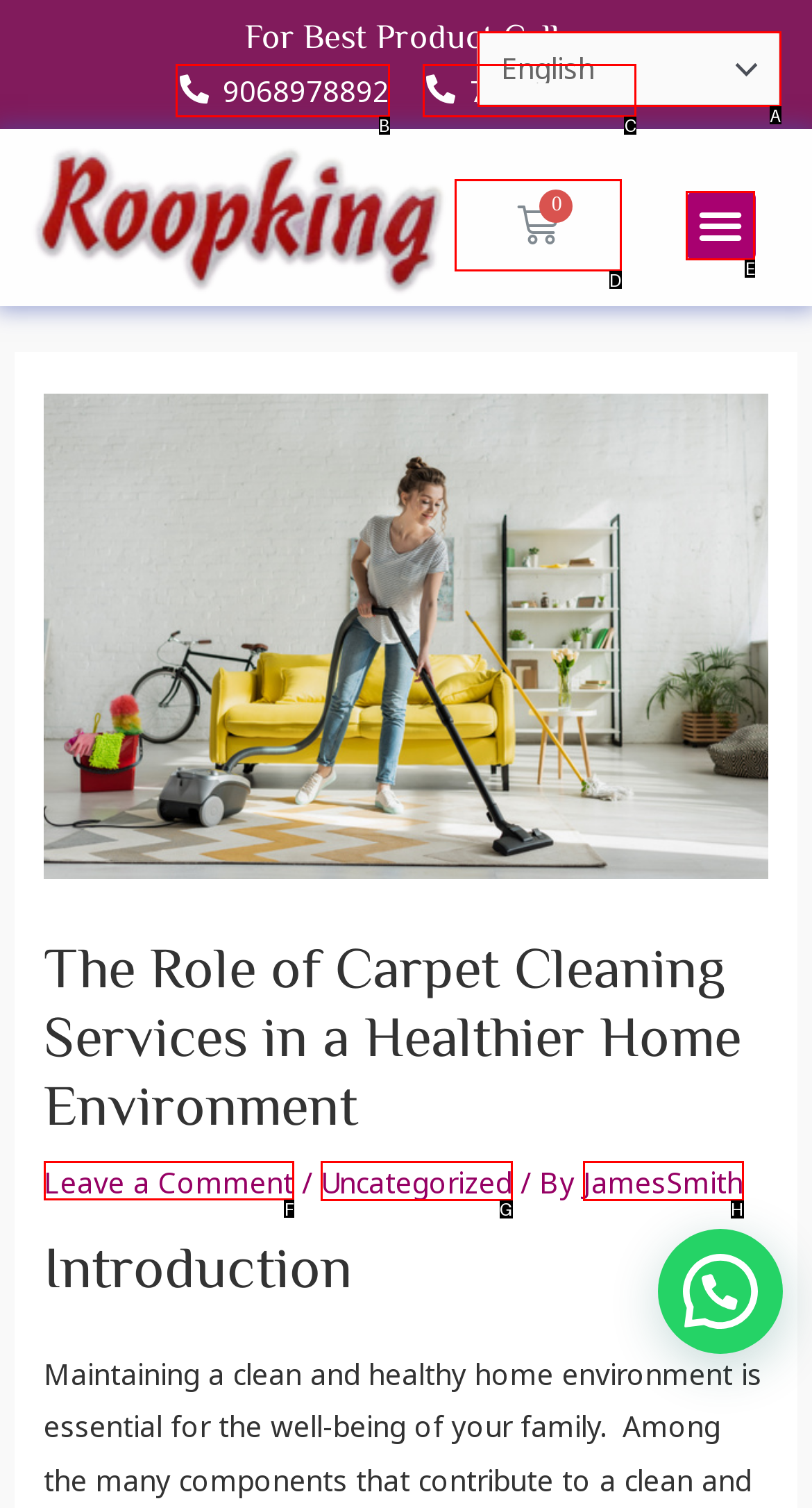Find the option you need to click to complete the following instruction: Leave a comment
Answer with the corresponding letter from the choices given directly.

F